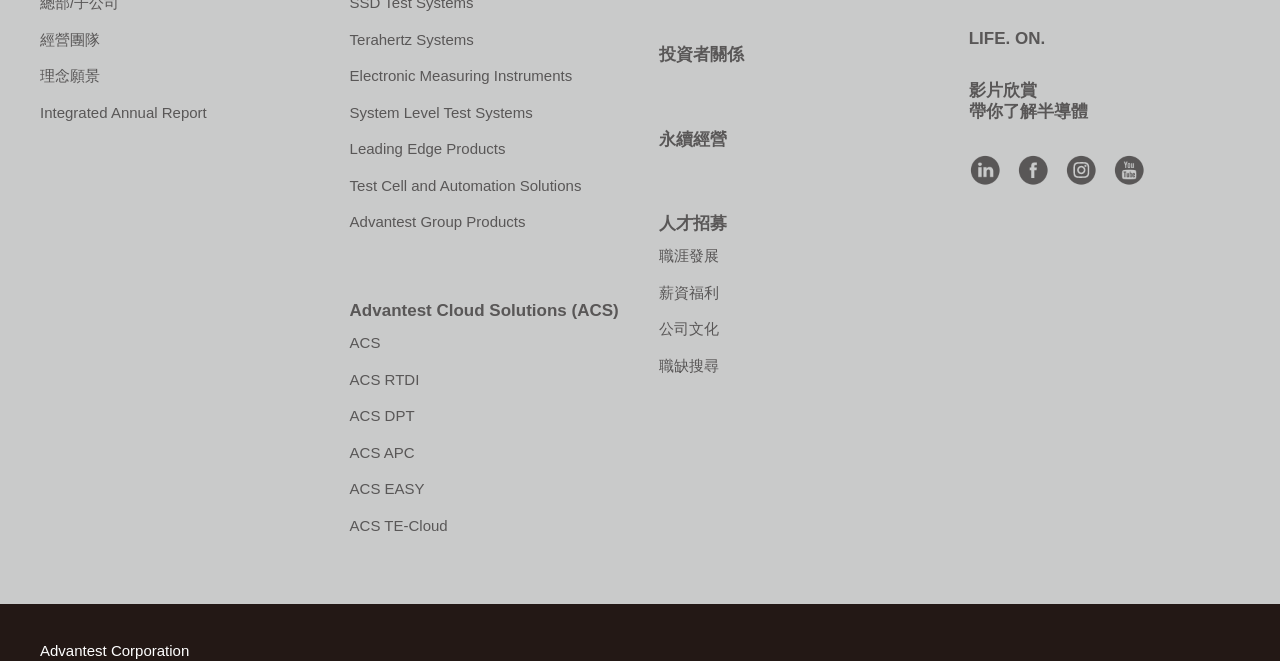Provide the bounding box coordinates of the HTML element this sentence describes: "Test Cell and Automation Solutions". The bounding box coordinates consist of four float numbers between 0 and 1, i.e., [left, top, right, bottom].

[0.273, 0.267, 0.454, 0.293]